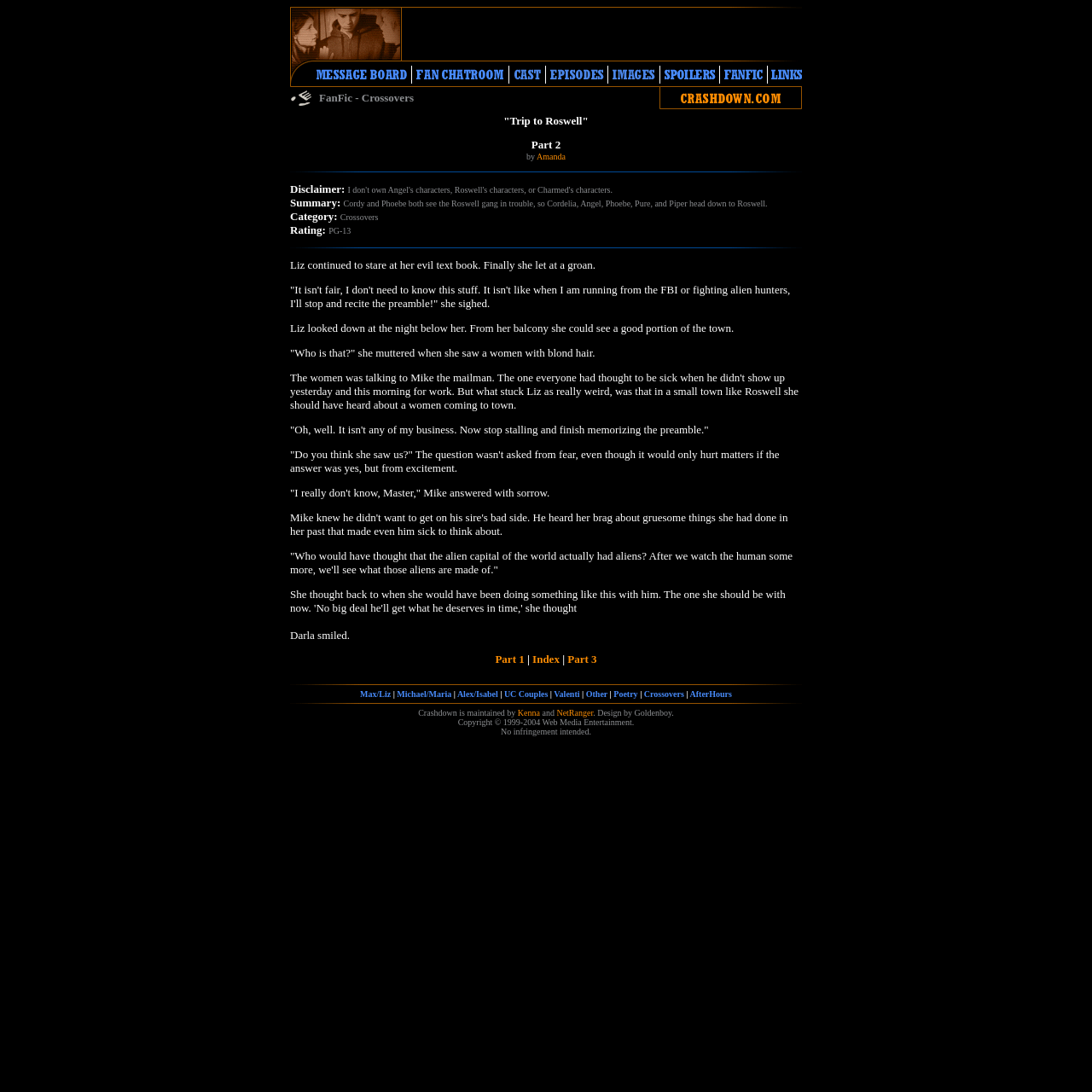Find the bounding box coordinates for the area that should be clicked to accomplish the instruction: "Read the disclaimer".

[0.261, 0.162, 0.739, 0.222]